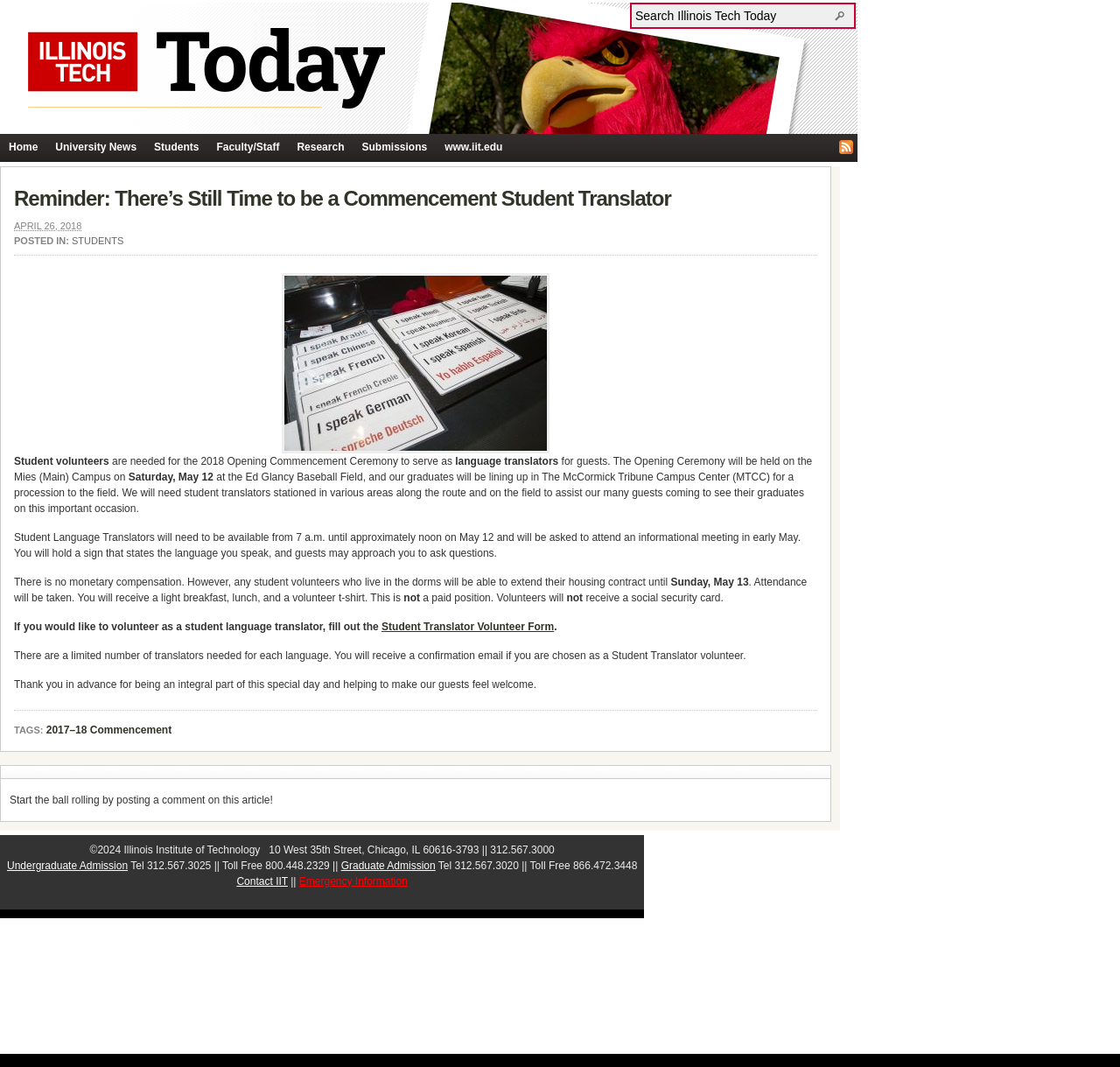Carefully examine the image and provide an in-depth answer to the question: What is the location of the Illinois Institute of Technology?

I found the answer by reading the text content of the webpage, specifically the footer section that mentions the address of the Illinois Institute of Technology, which is '10 West 35th Street, Chicago, IL 60616-3793'.